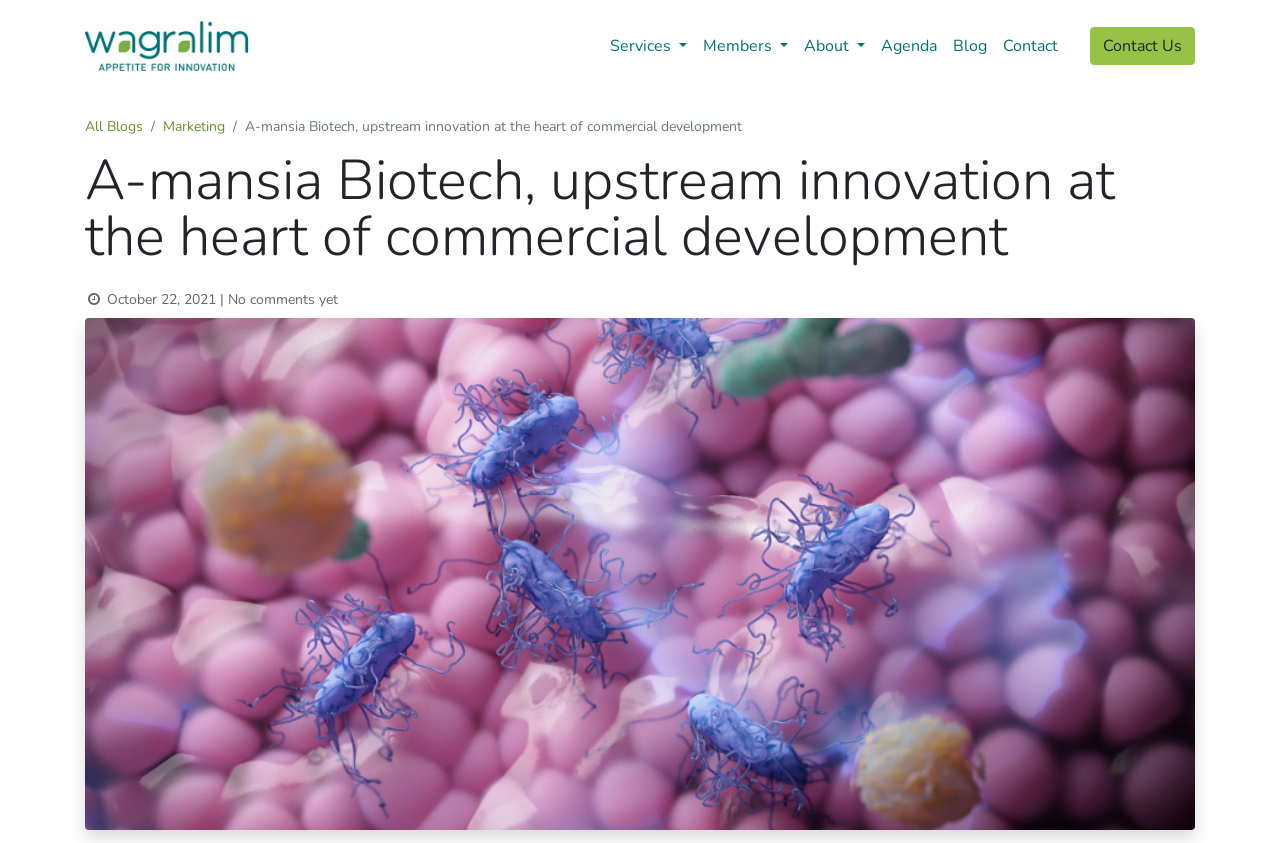Observe the image and answer the following question in detail: What is the name of the organization associated with this website?

I saw the logo of Wagralim in the top-left corner of the webpage, indicating that Wagralim is the organization associated with this website.